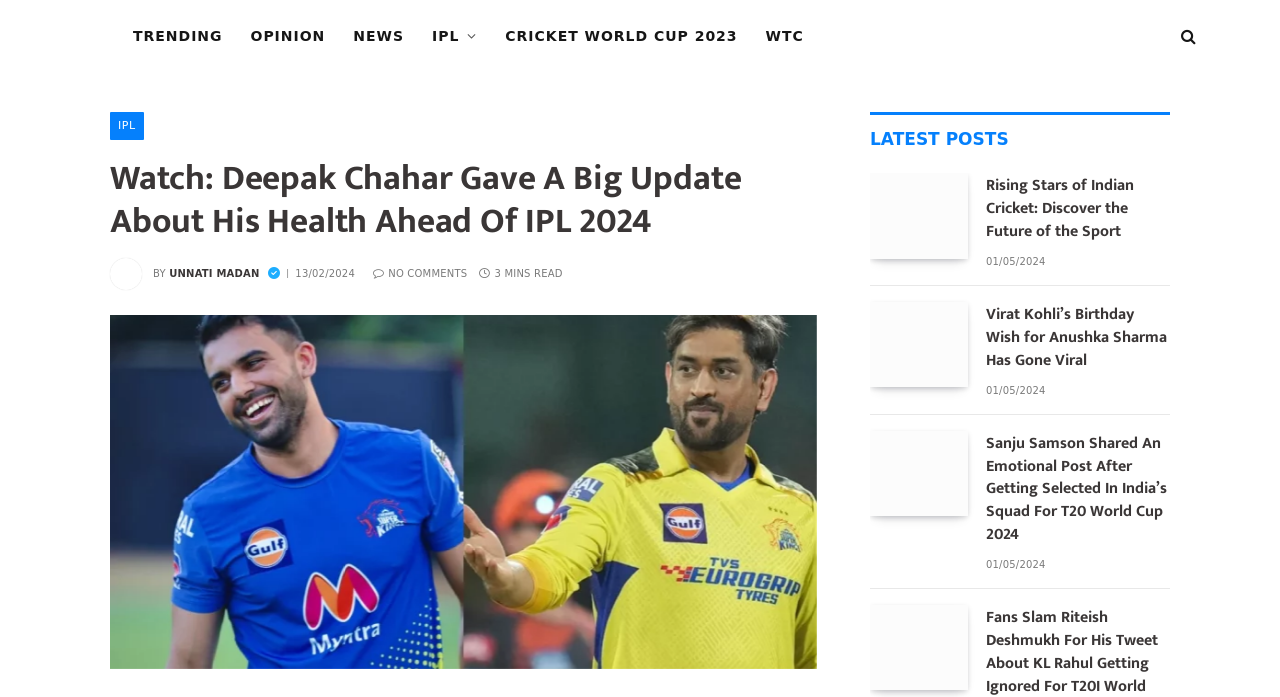Identify the text that serves as the heading for the webpage and generate it.

Watch: Deepak Chahar Gave A Big Update About His Health Ahead Of IPL 2024